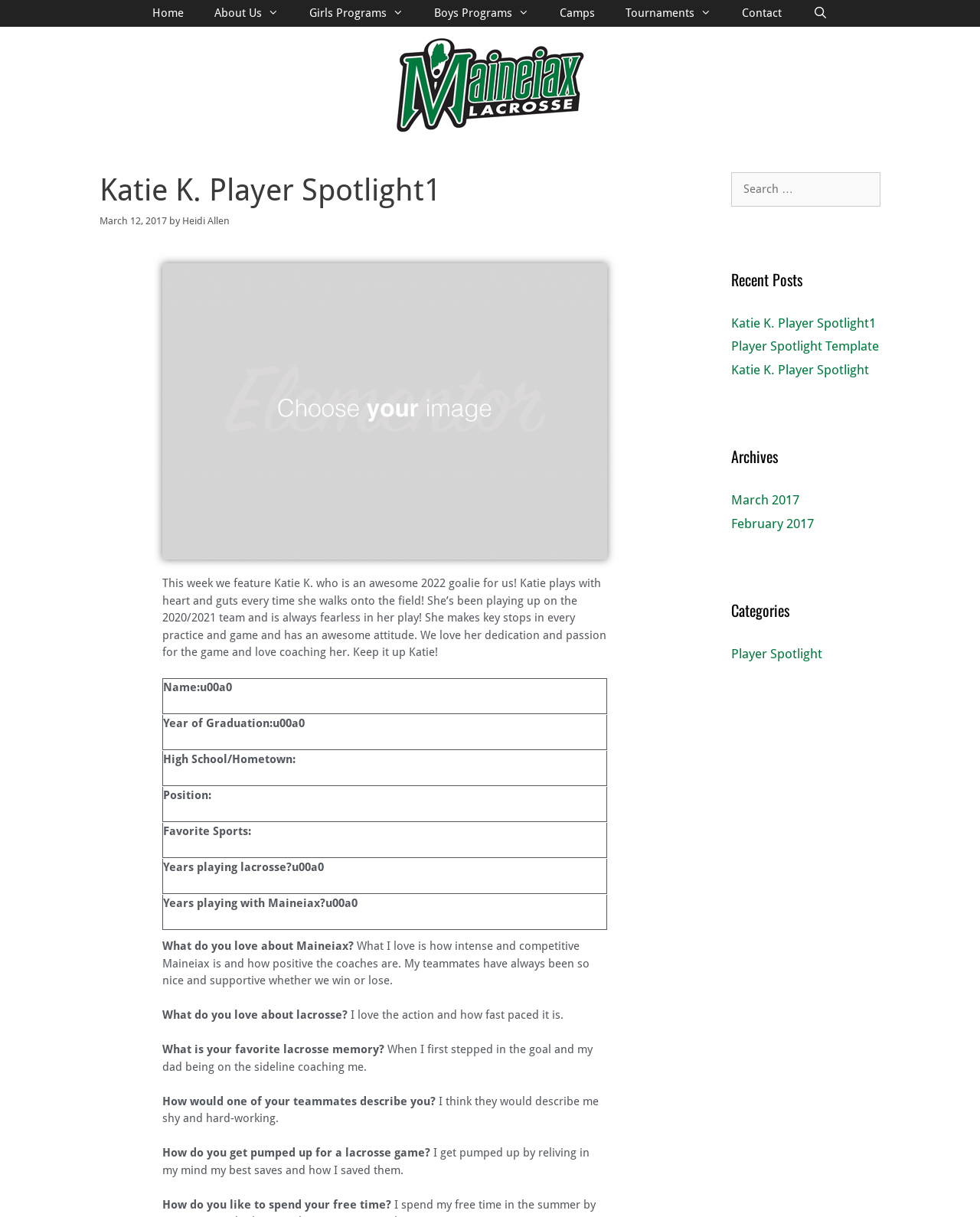Find the bounding box coordinates of the element to click in order to complete the given instruction: "Contact us."

[0.742, 0.0, 0.814, 0.022]